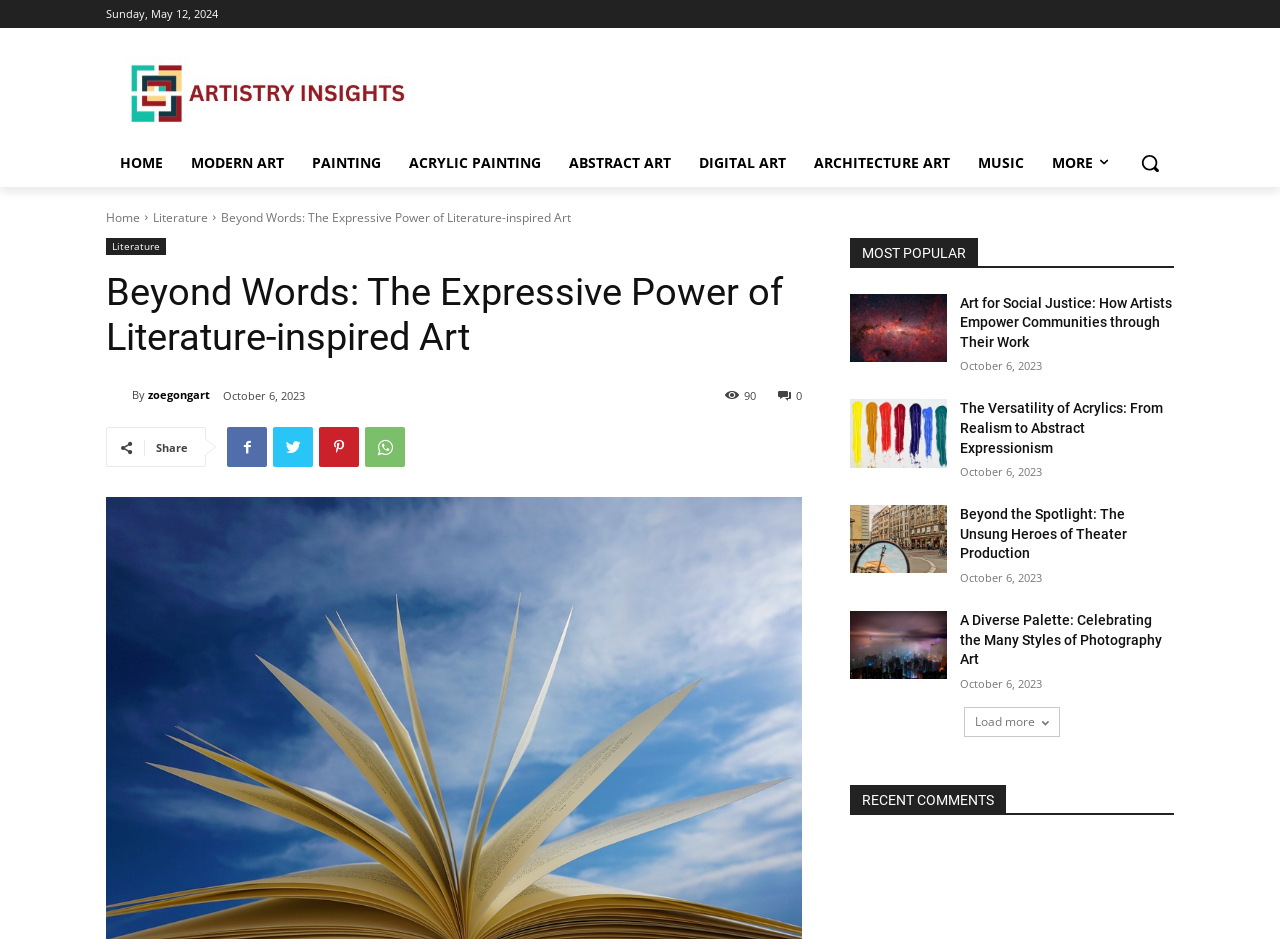Please identify the bounding box coordinates for the region that you need to click to follow this instruction: "Share the current page".

[0.122, 0.469, 0.147, 0.484]